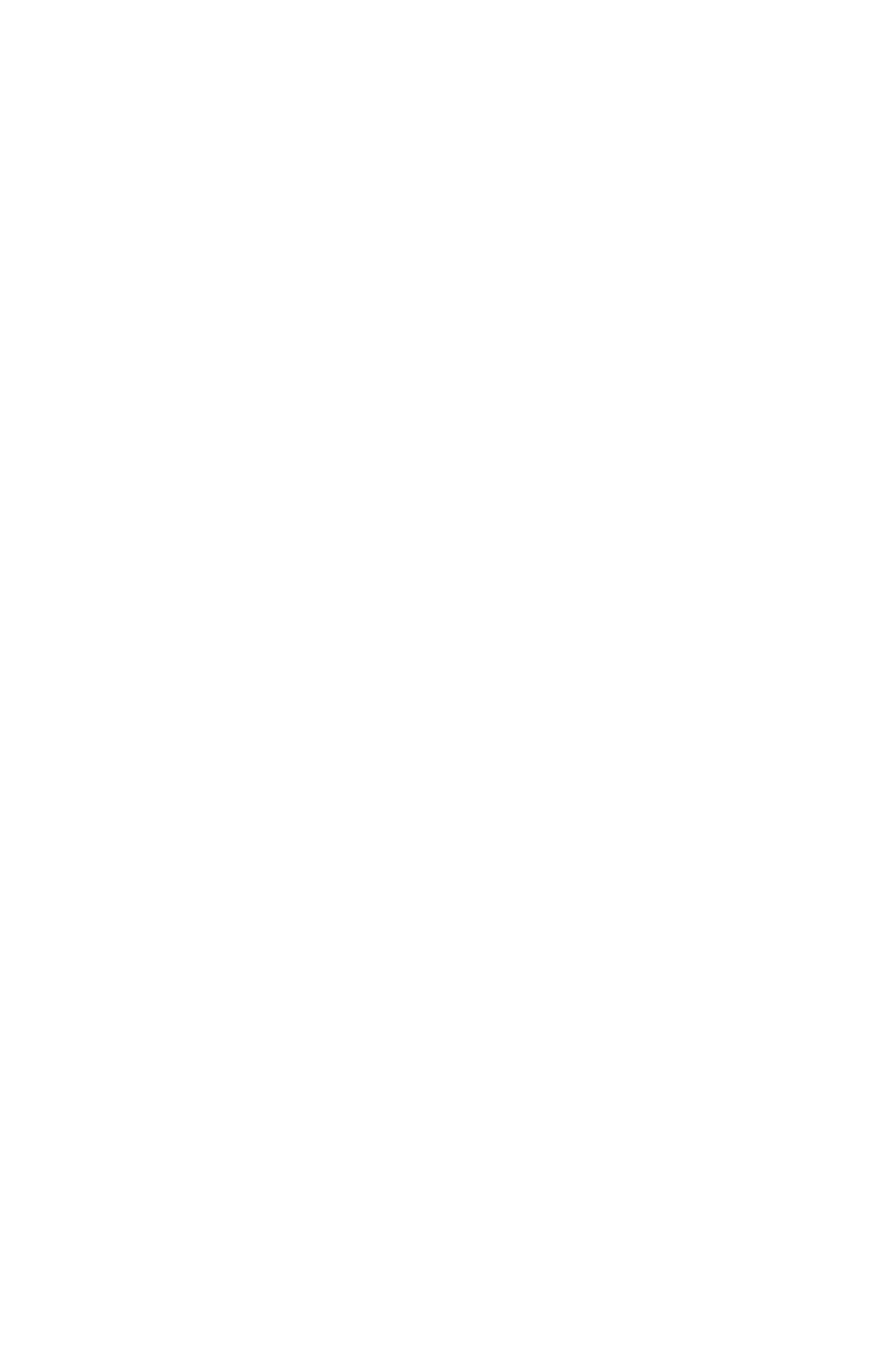Please give a one-word or short phrase response to the following question: 
What is the text above the QR code?

扫描左边二维码